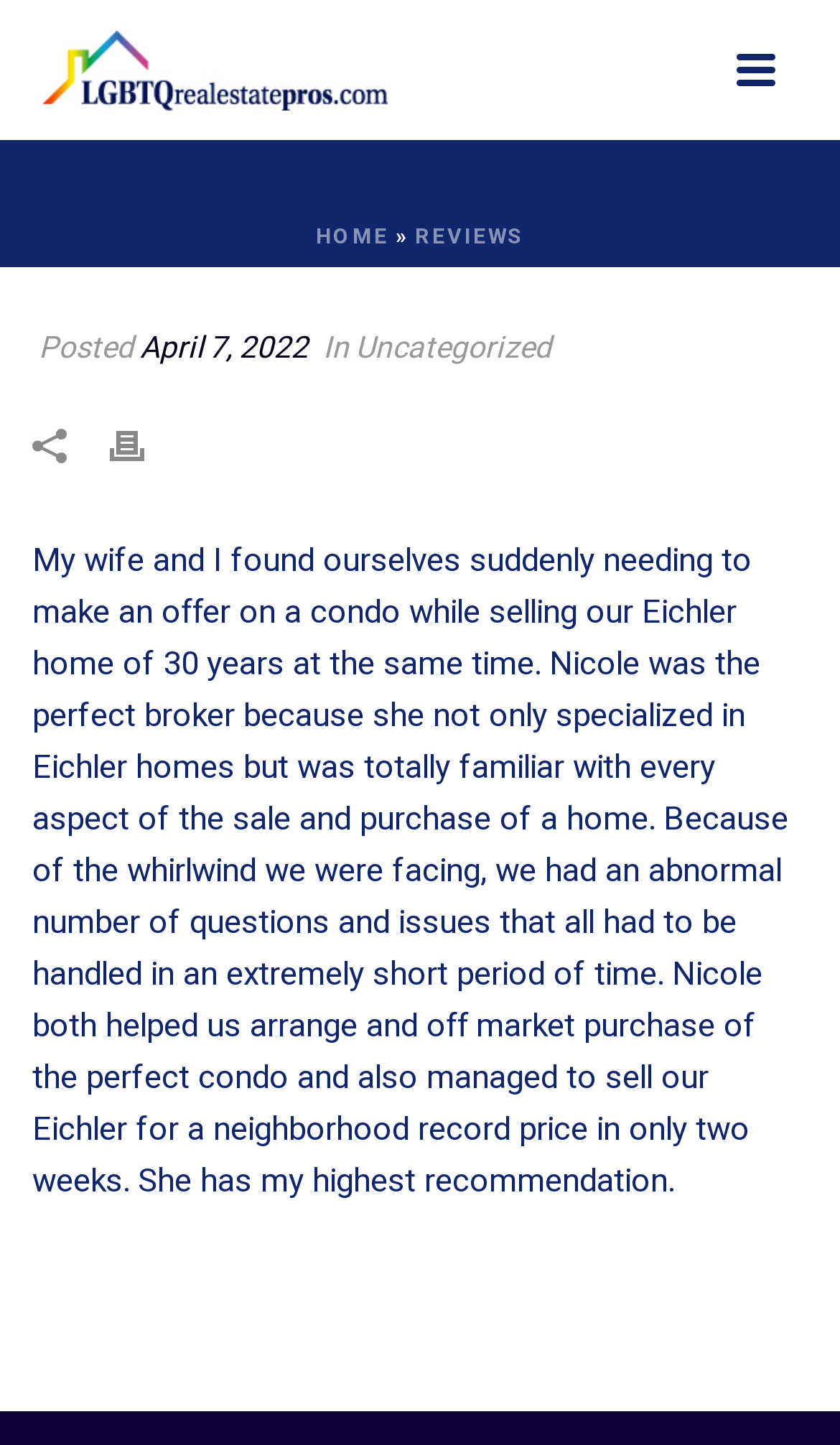What is the author's opinion of Nicole?
Utilize the information in the image to give a detailed answer to the question.

I found the author's opinion of Nicole by reading the text in the article section, which concludes with the statement 'She has my highest recommendation'.